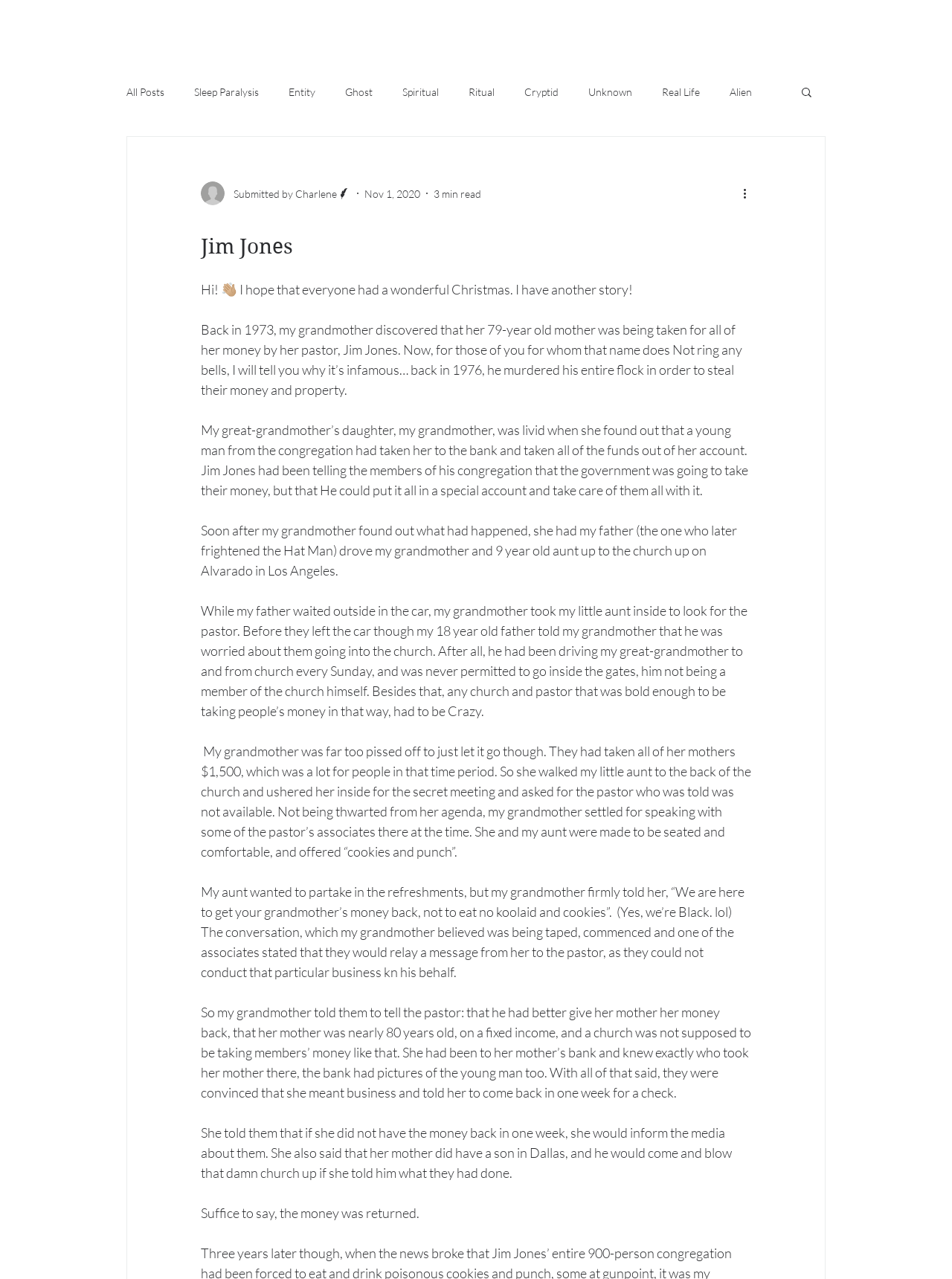Provide a short answer to the following question with just one word or phrase: What is the estimated reading time of the article?

3 min read